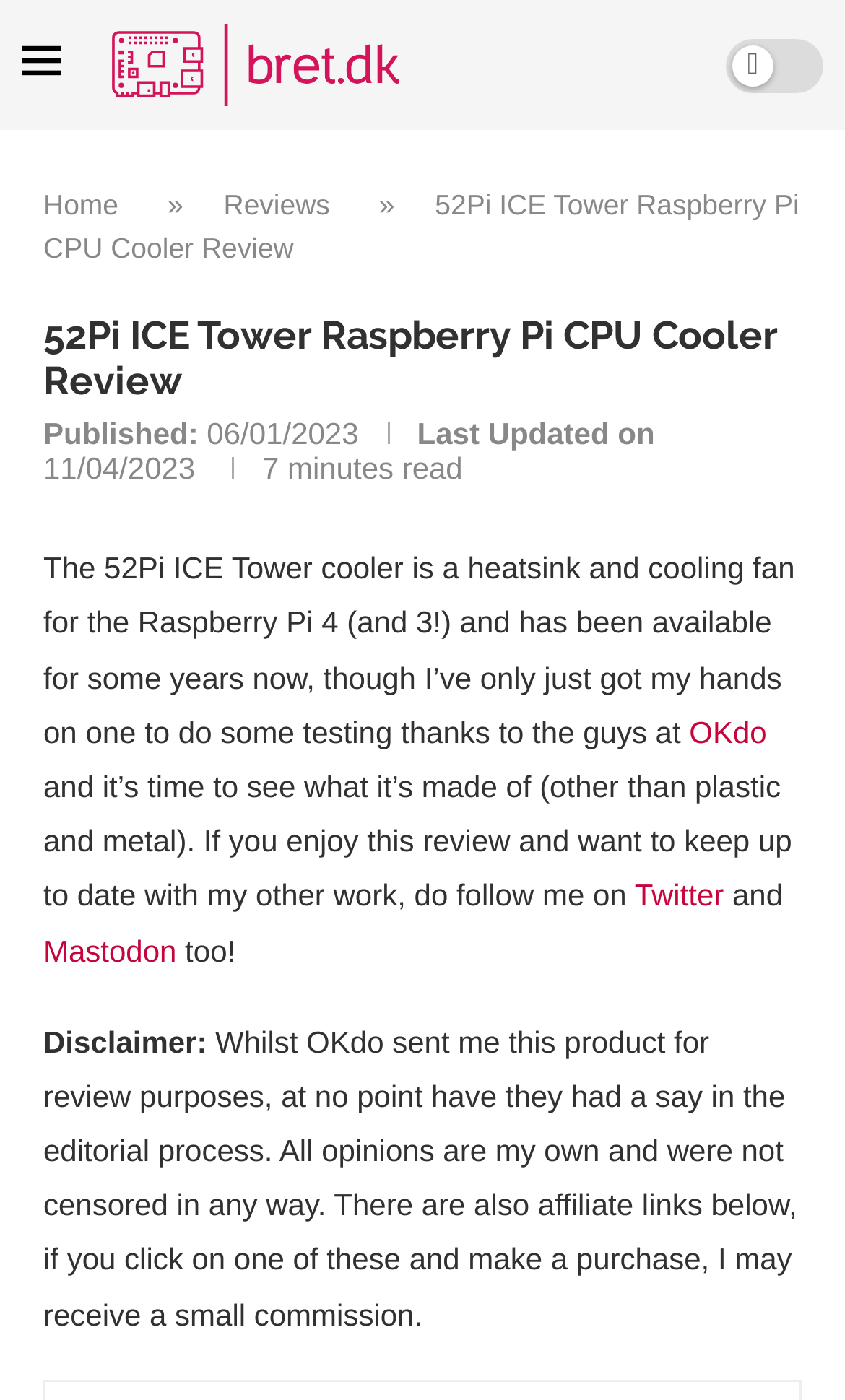What is the date of the last update?
Carefully analyze the image and provide a detailed answer to the question.

I determined the last update date by reading the time element with the text '11/04/2023' which is located near the top of the webpage, indicating the date the review was last updated.